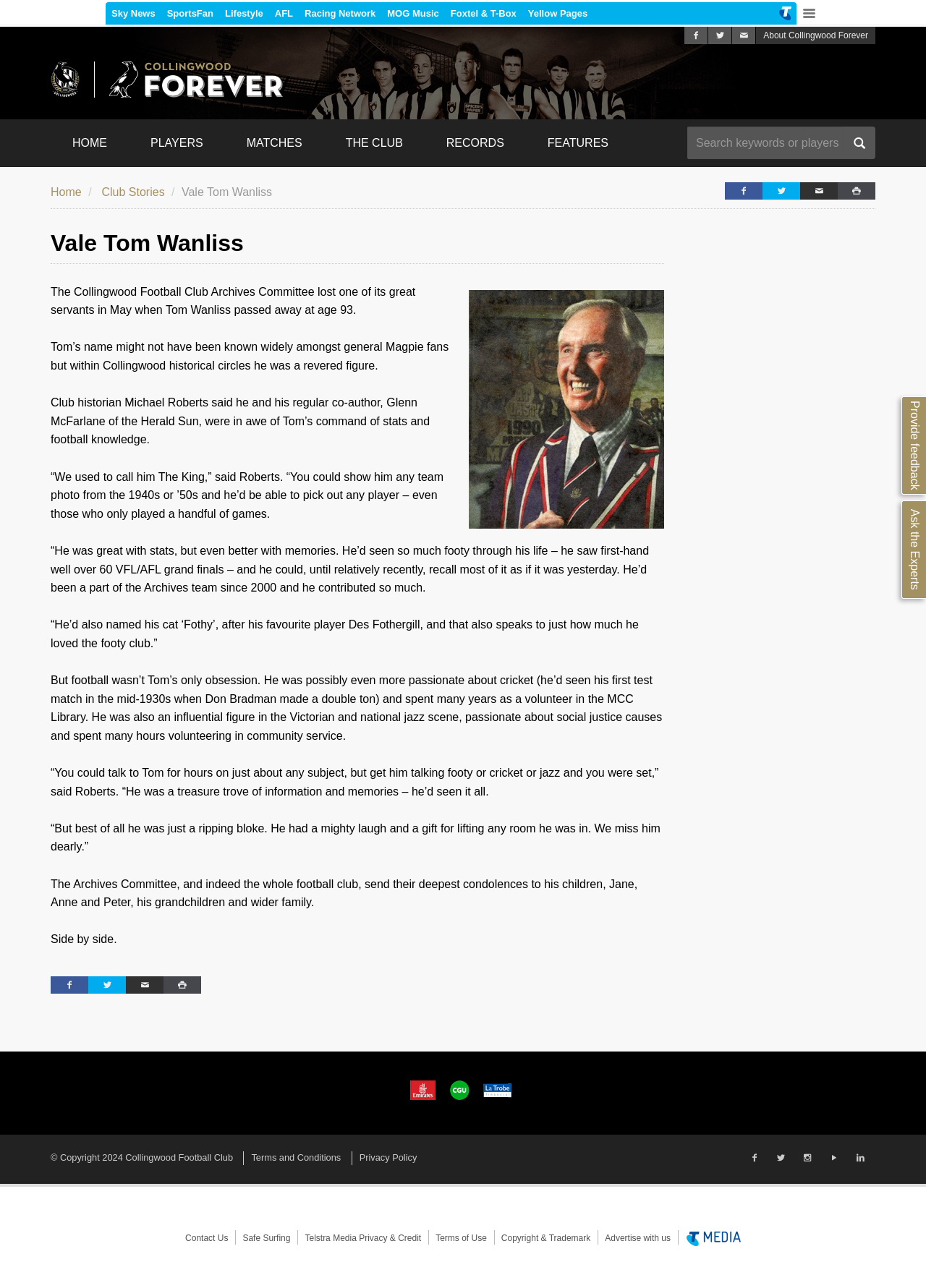Locate the bounding box coordinates of the element I should click to achieve the following instruction: "Read about Vale Tom Wanliss".

[0.055, 0.159, 0.717, 0.185]